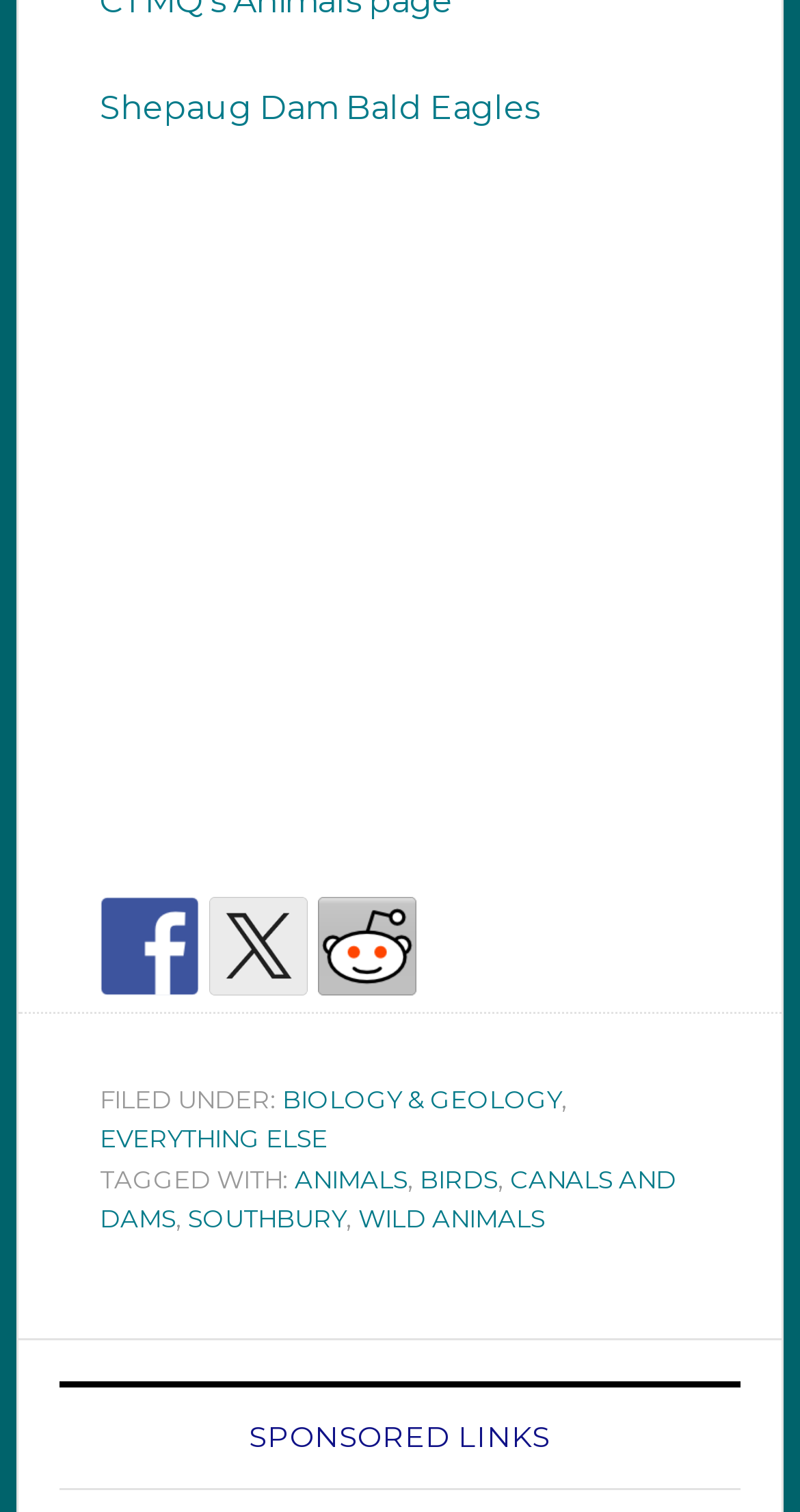Can you find the bounding box coordinates for the element to click on to achieve the instruction: "visit Shepaug Dam Bald Eagles"?

[0.125, 0.058, 0.674, 0.084]